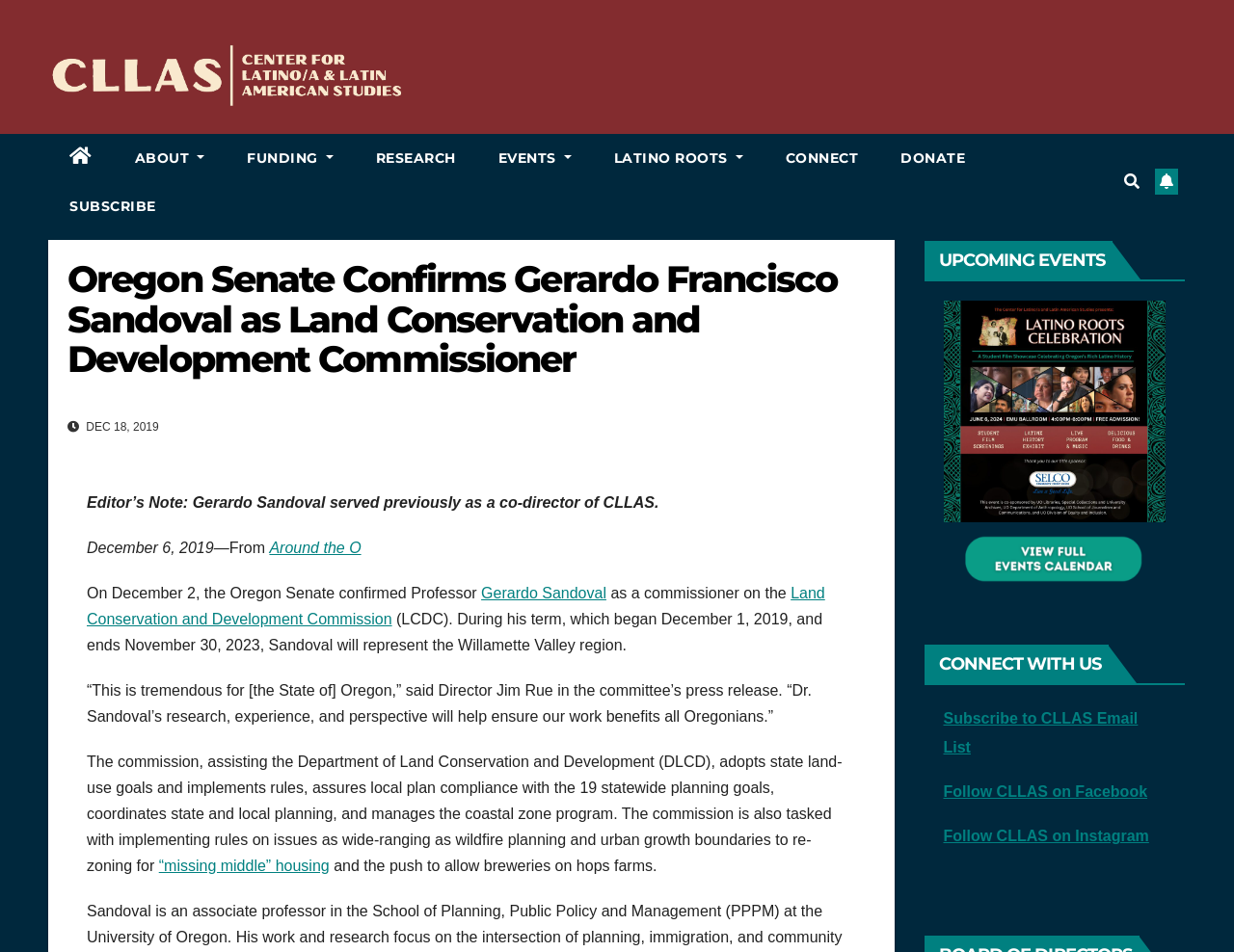Find the bounding box coordinates for the area that should be clicked to accomplish the instruction: "Click on the CLLAS link".

[0.039, 0.041, 0.331, 0.115]